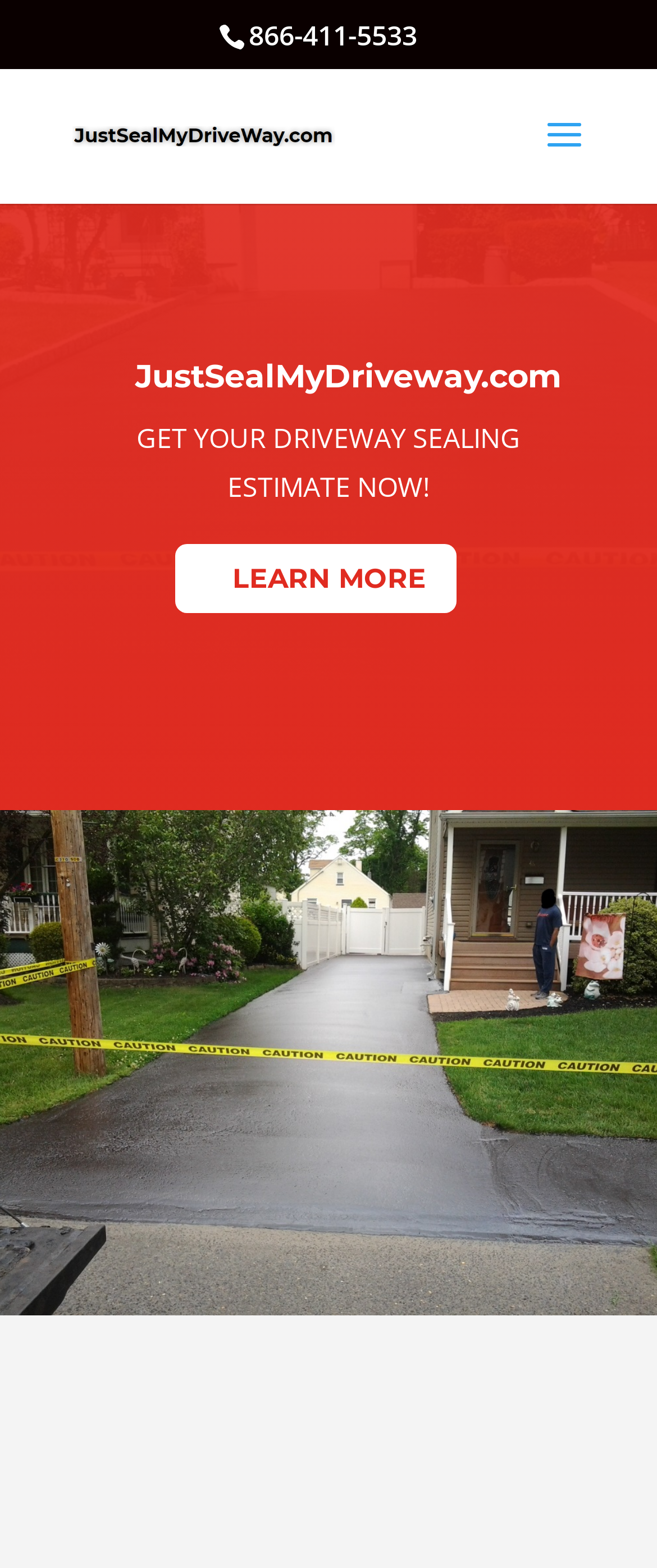Given the webpage screenshot and the description, determine the bounding box coordinates (top-left x, top-left y, bottom-right x, bottom-right y) that define the location of the UI element matching this description: alt="JustSealMyDriveway.com"

[0.11, 0.075, 0.51, 0.094]